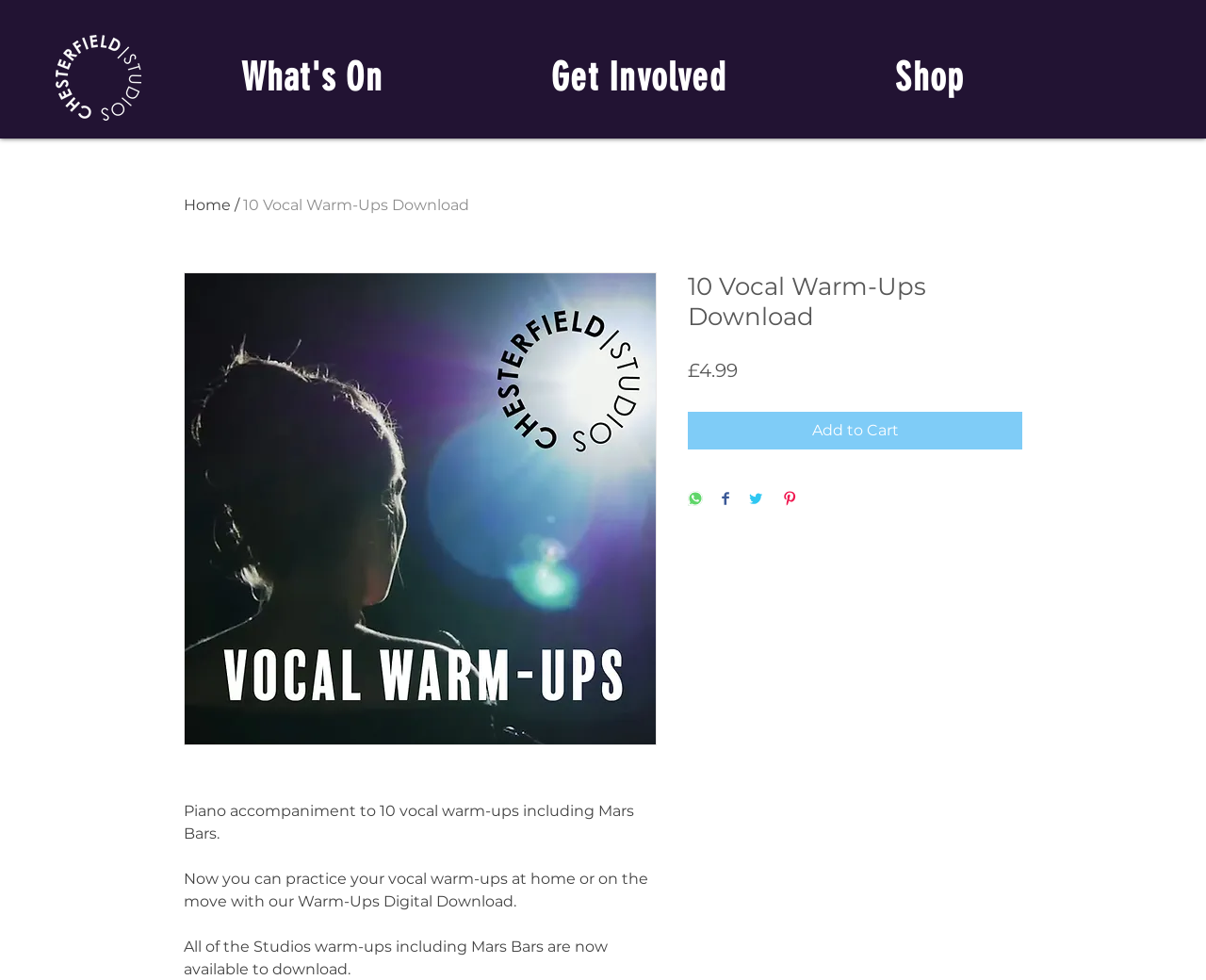Kindly provide the bounding box coordinates of the section you need to click on to fulfill the given instruction: "Click the 'Get Involved' link".

[0.39, 0.046, 0.669, 0.112]